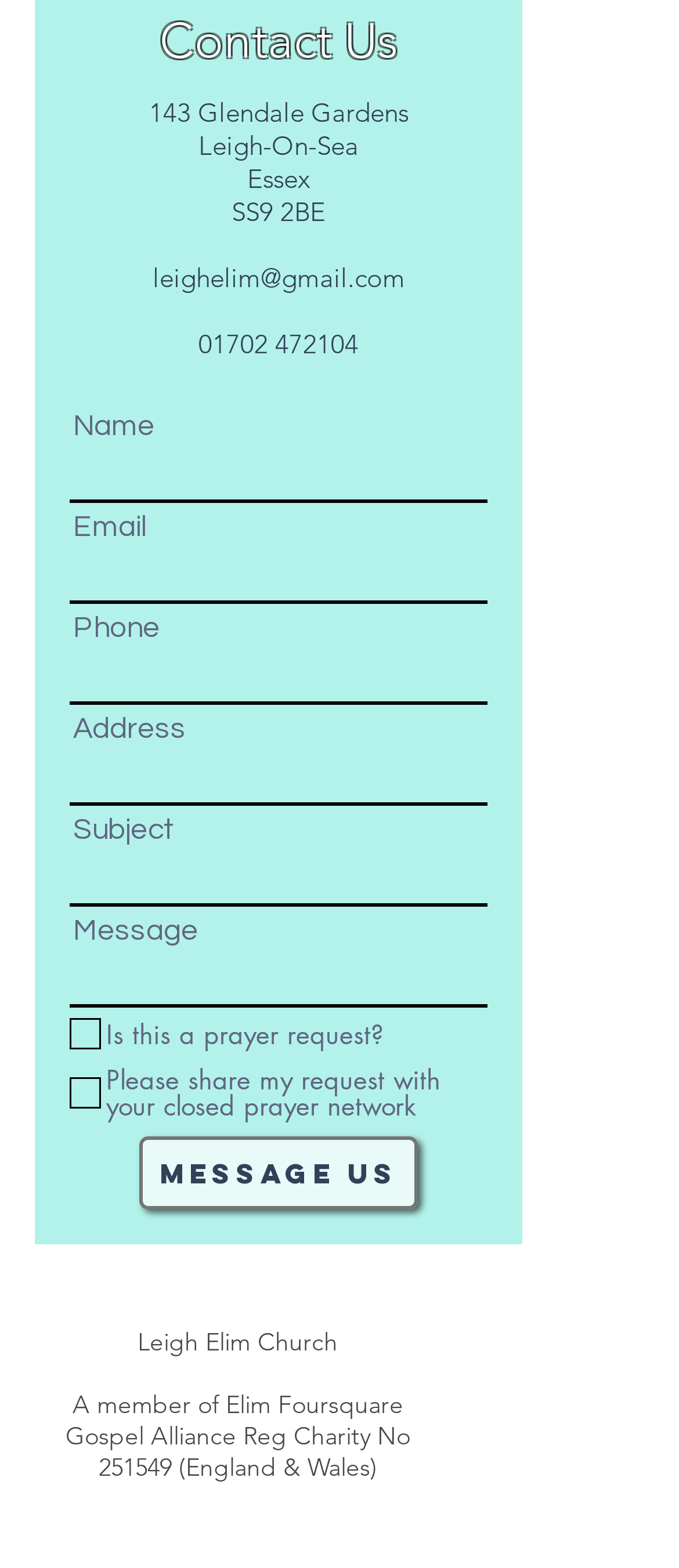Answer the question with a single word or phrase: 
What is the purpose of the checkboxes?

To specify prayer request options